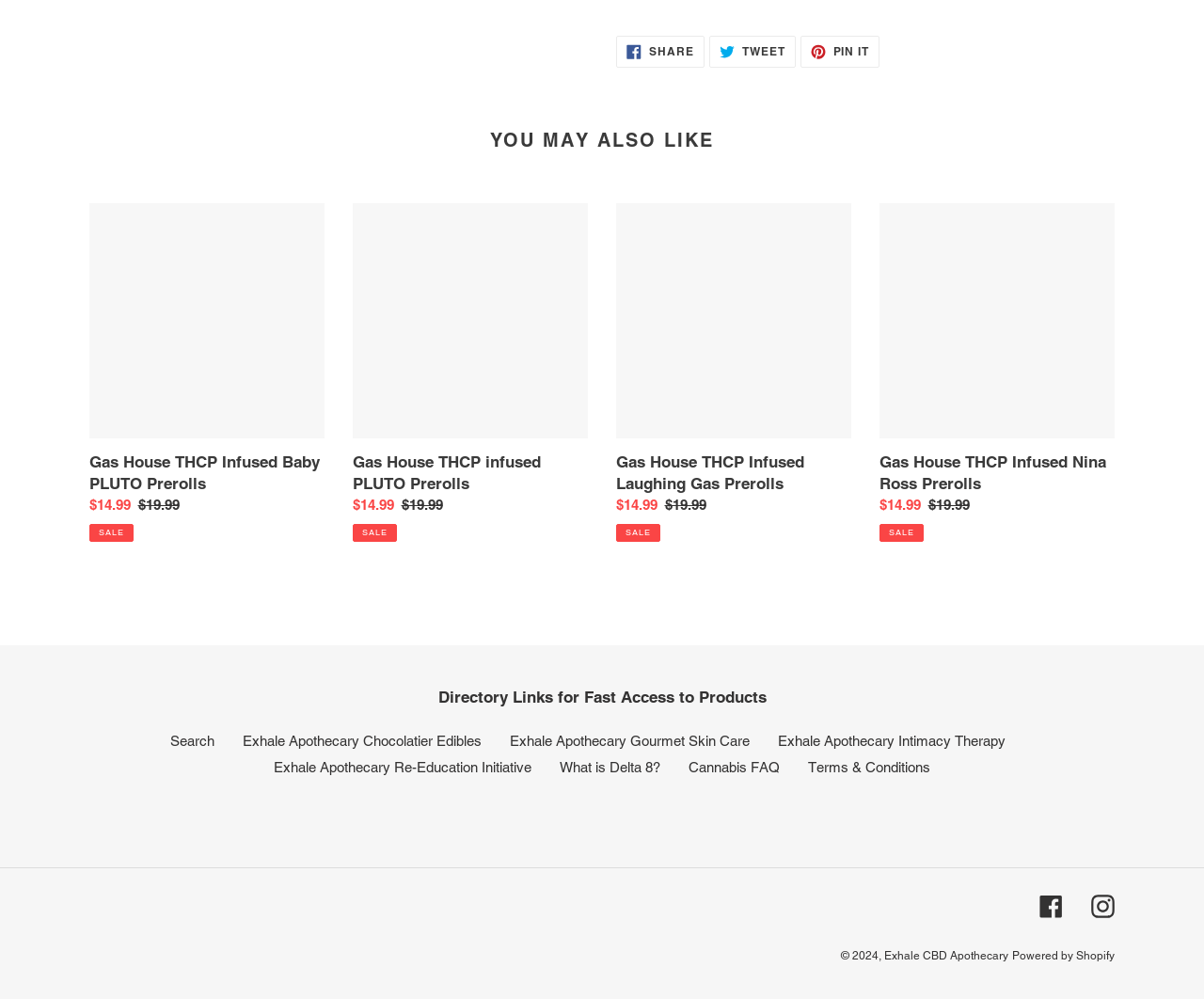Provide a short, one-word or phrase answer to the question below:
How many social media links are available at the bottom of the page?

3